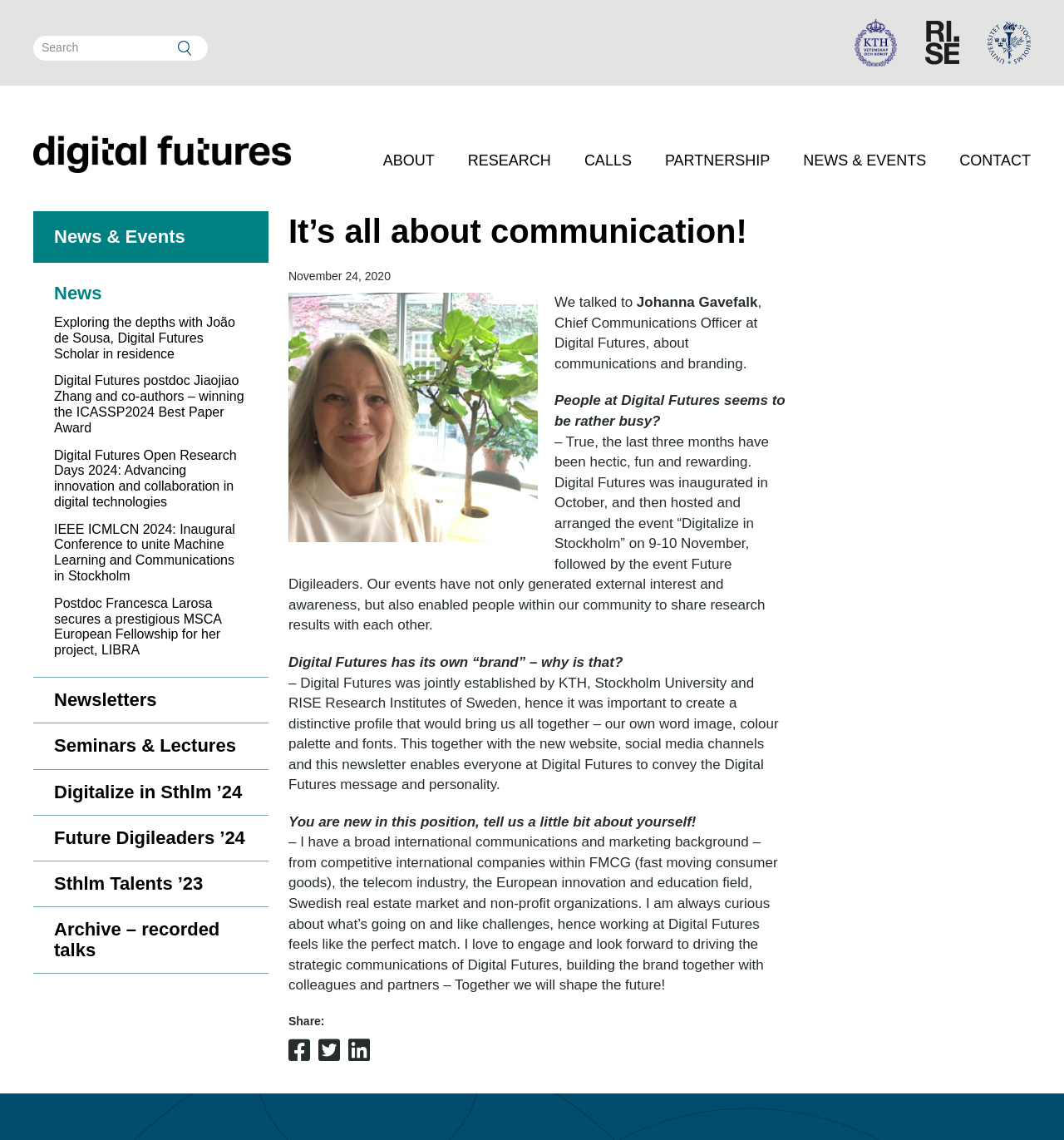Can you show the bounding box coordinates of the region to click on to complete the task described in the instruction: "Search for something"?

[0.031, 0.031, 0.195, 0.053]